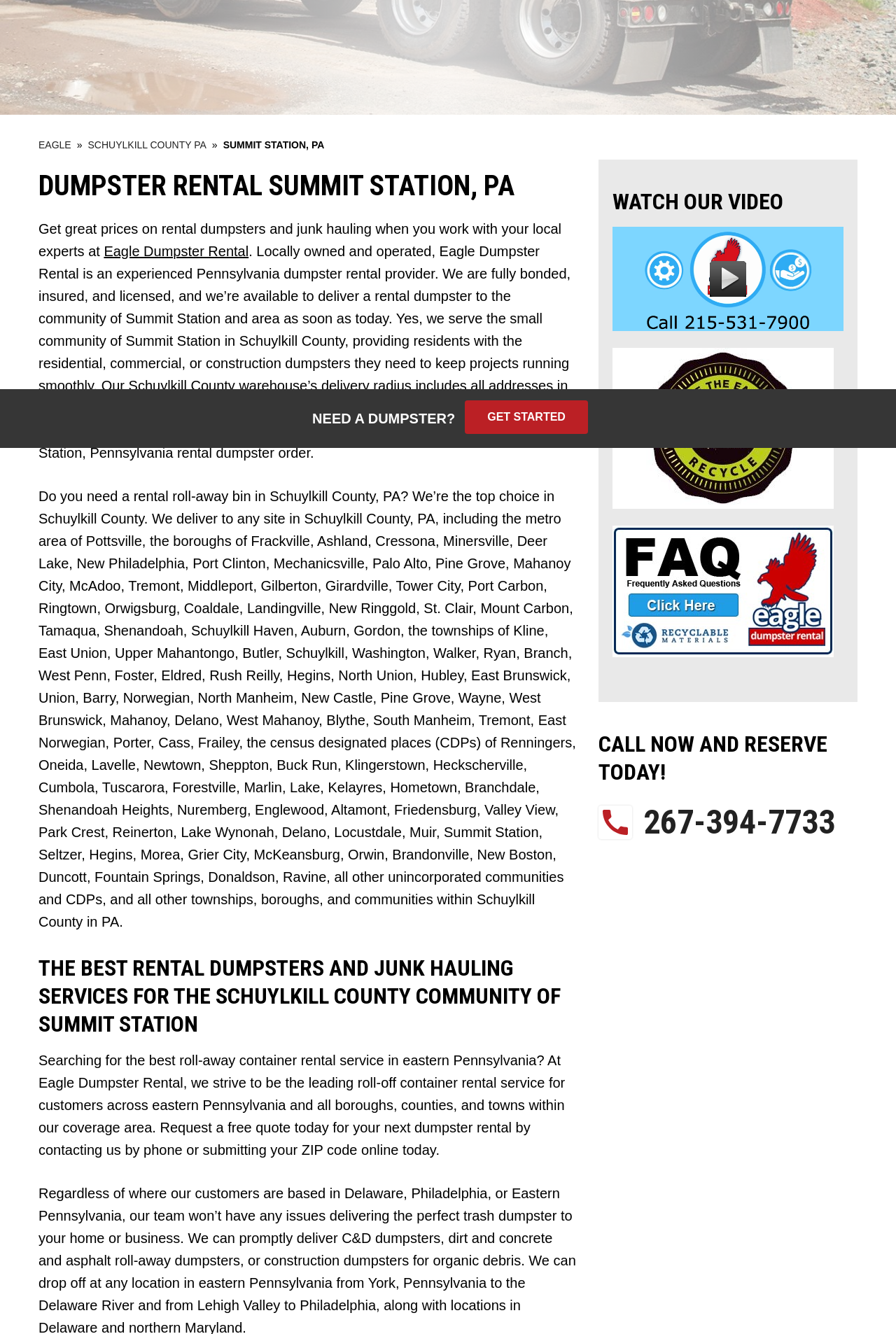Please provide the bounding box coordinates for the UI element as described: "267-394-7733". The coordinates must be four floats between 0 and 1, represented as [left, top, right, bottom].

[0.668, 0.598, 0.957, 0.635]